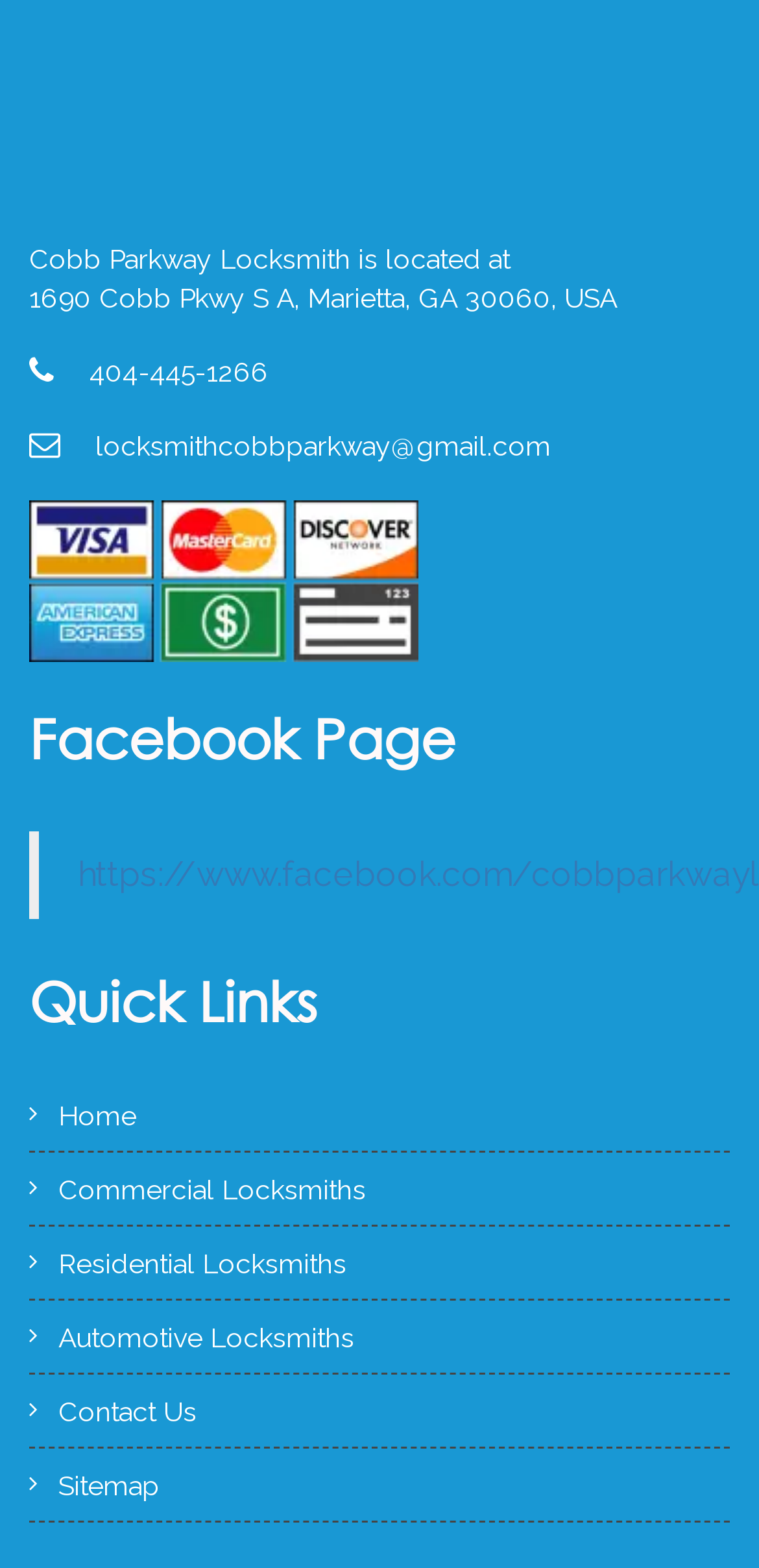Find the bounding box coordinates for the UI element that matches this description: "Home".

[0.038, 0.698, 0.962, 0.734]